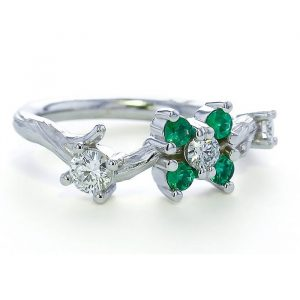Provide a brief response in the form of a single word or phrase:
What type of gemstones are used alongside diamonds in this ring?

emeralds